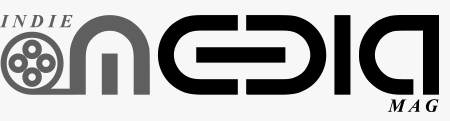Reply to the question with a single word or phrase:
What is stylized with a unique icon?

MEDIA